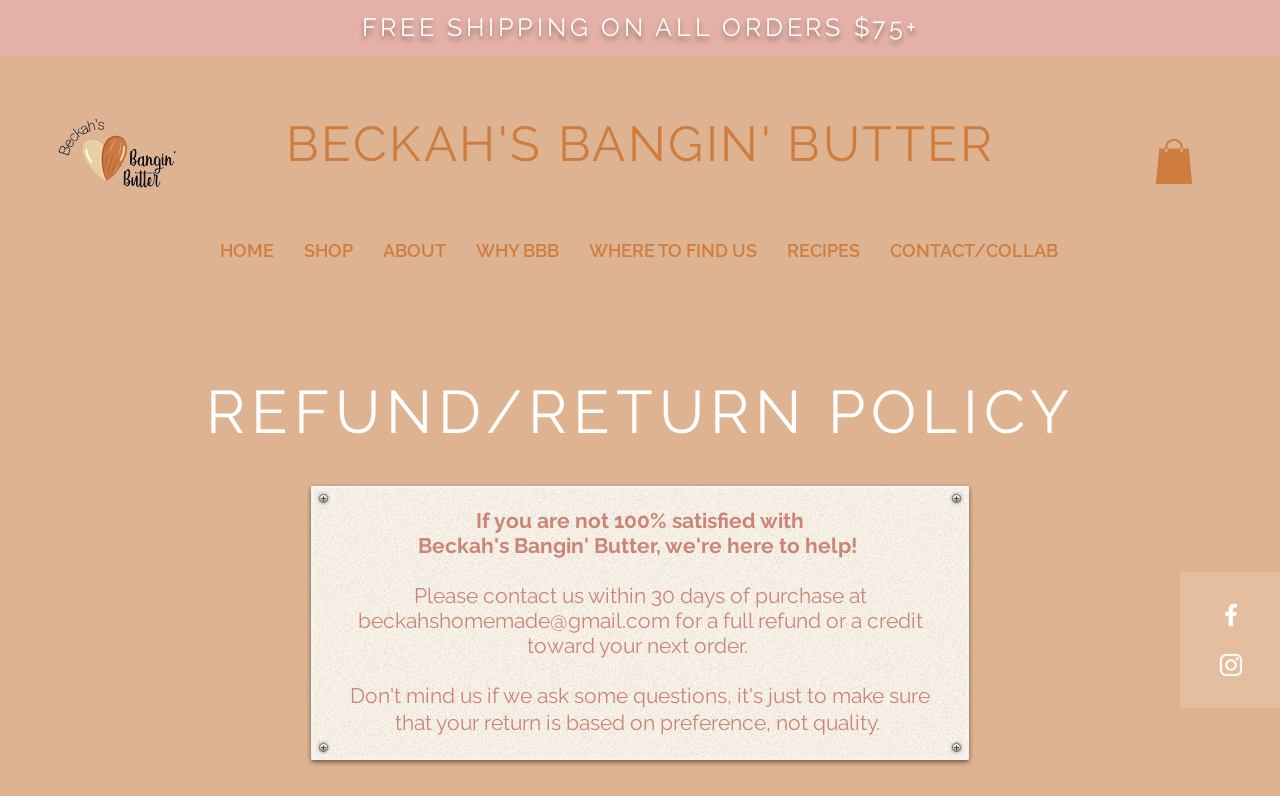What is the name of the company?
Look at the image and answer with only one word or phrase.

Beckah's Bangin' Butter